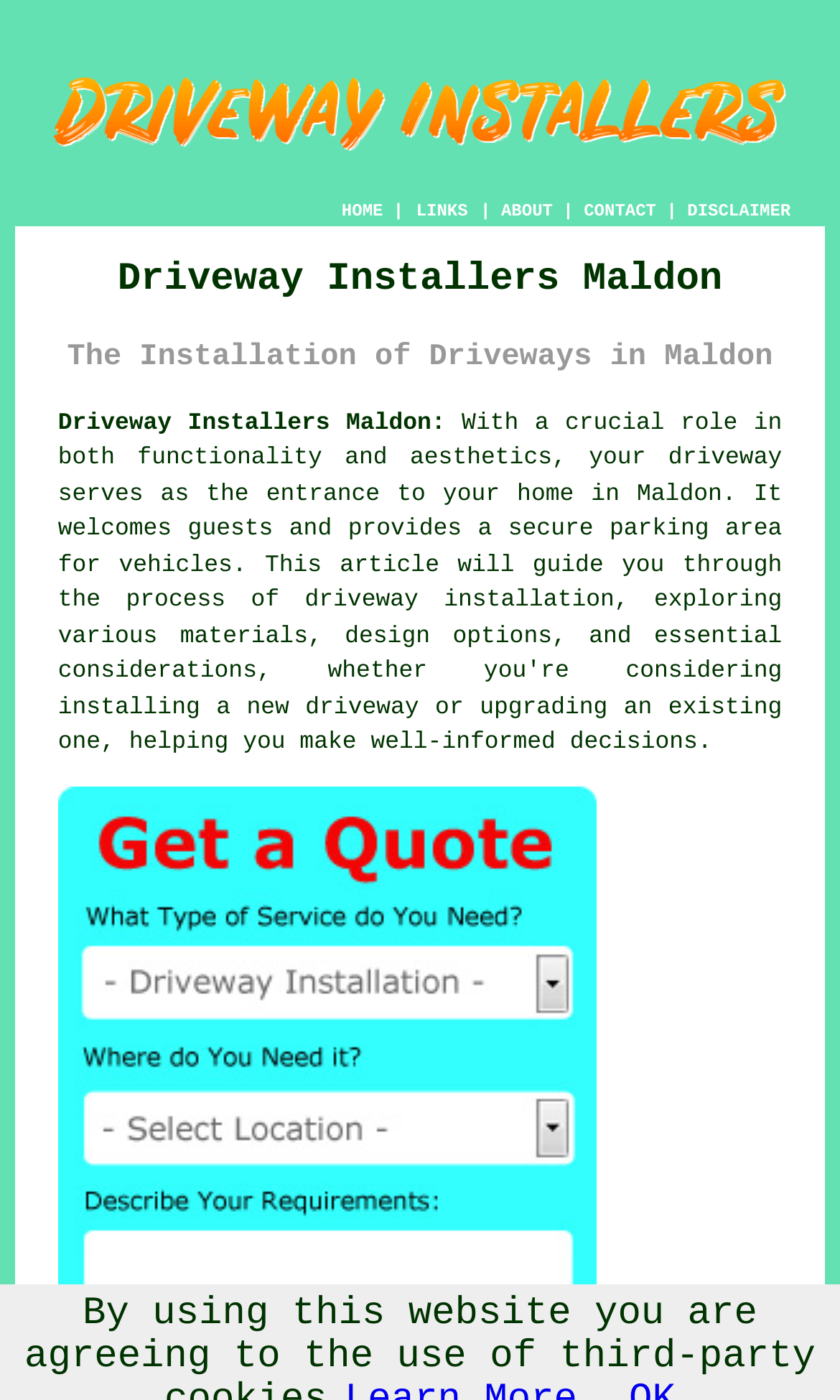Answer the question in a single word or phrase:
How many navigation links are there?

4